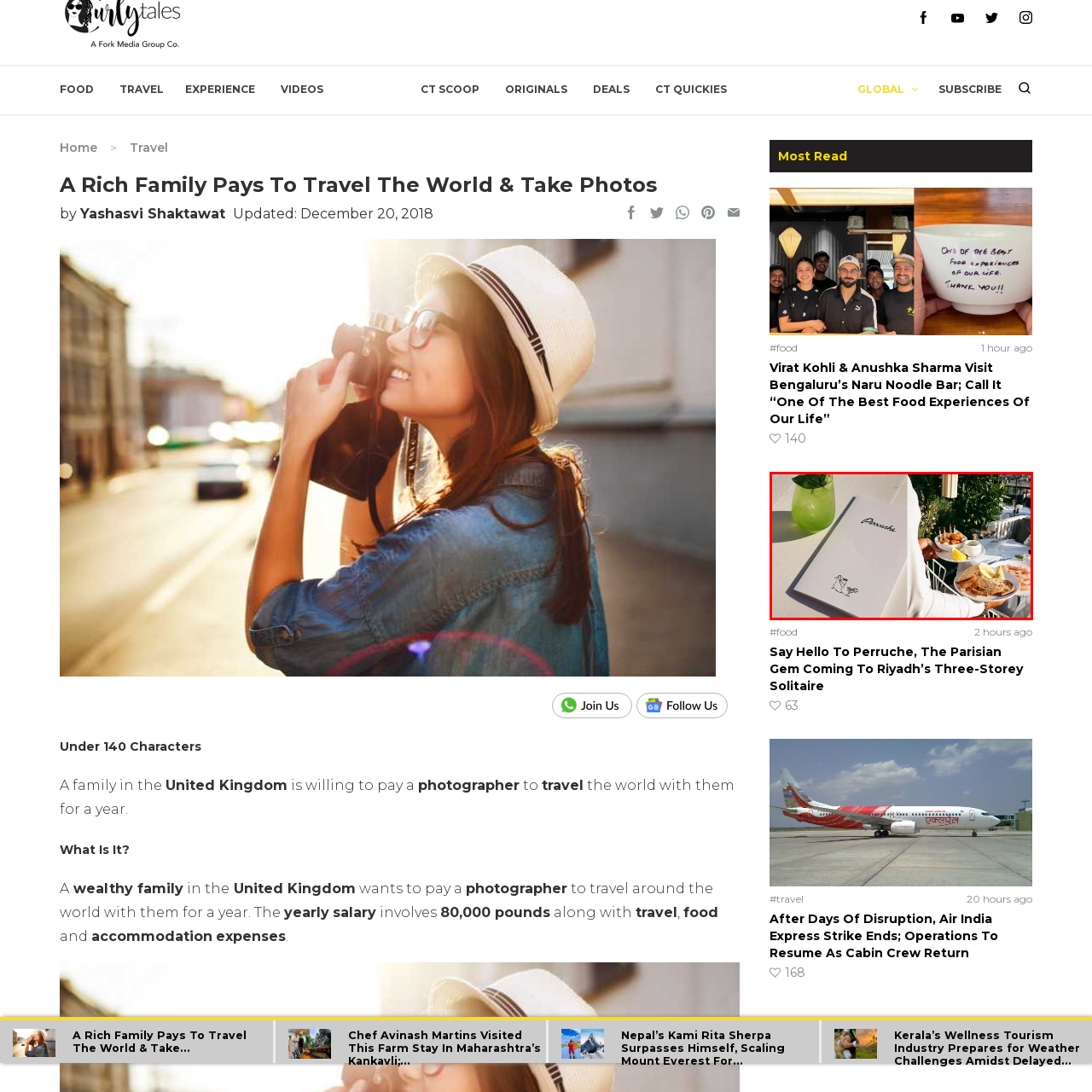Study the image inside the red outline, What is garnishing the green drink? 
Respond with a brief word or phrase.

A sprig of mint